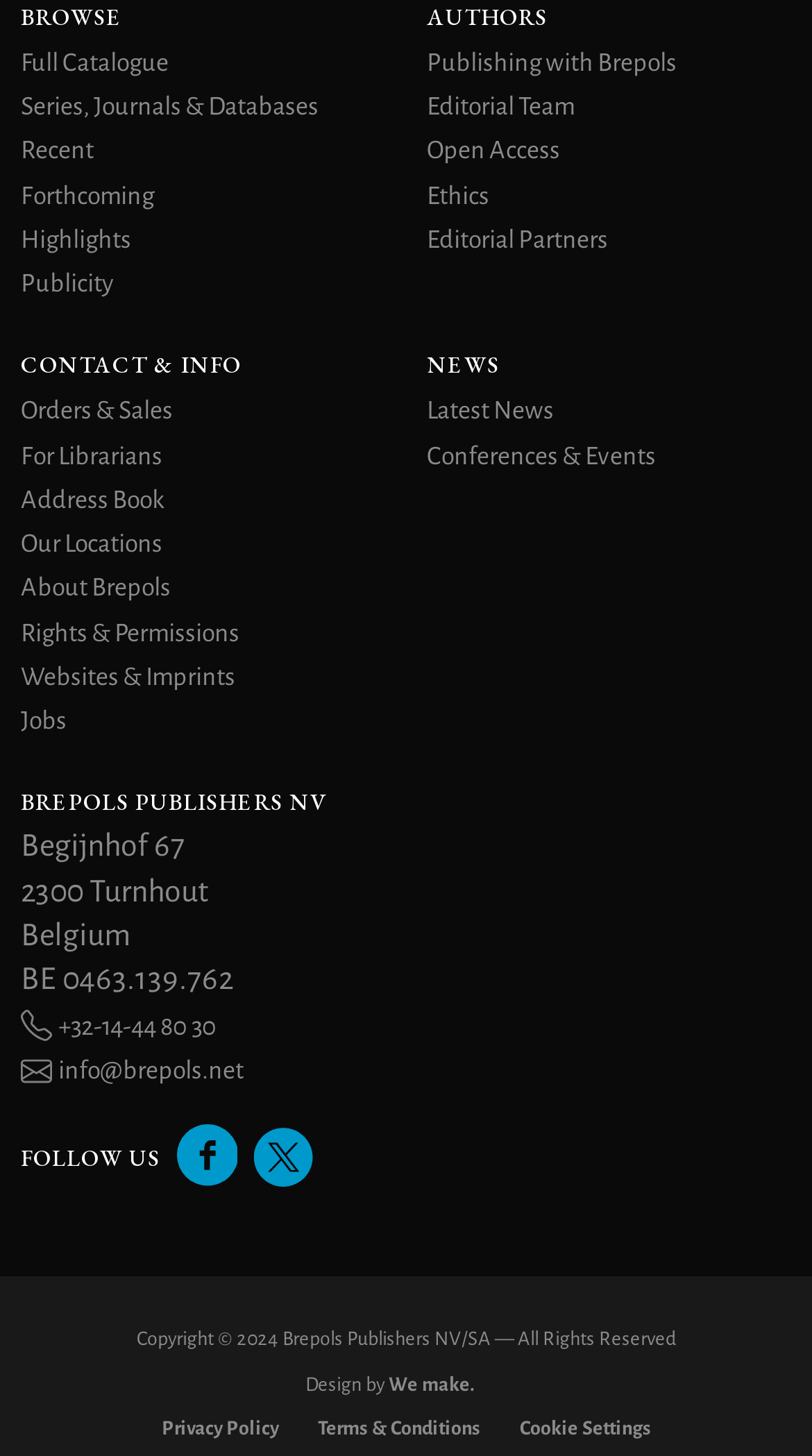Find the bounding box coordinates of the area to click in order to follow the instruction: "Check the latest news".

[0.526, 0.274, 0.682, 0.292]